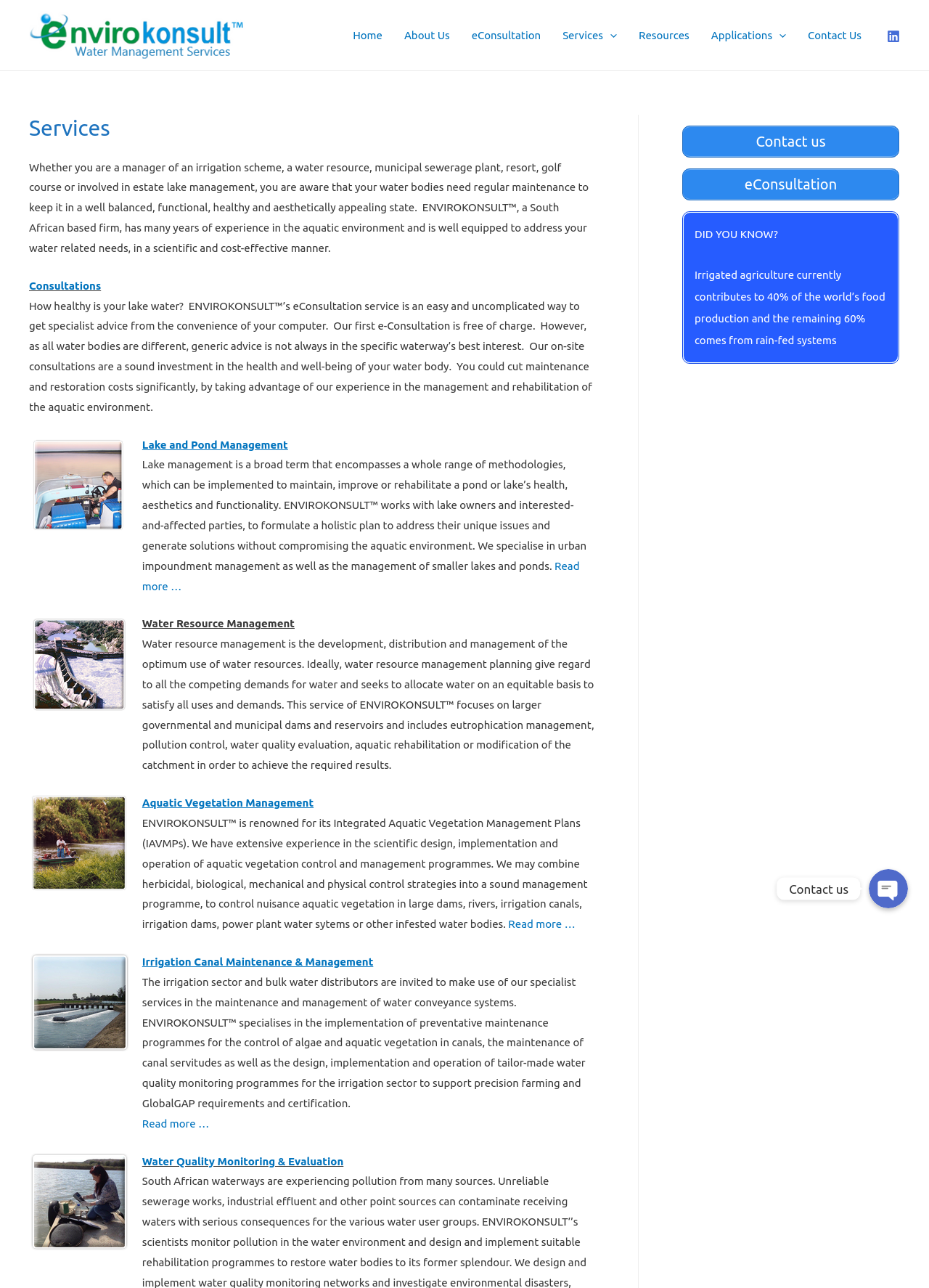What is the focus of ENVIROKONSULT™'s water resource management service? Please answer the question using a single word or phrase based on the image.

Larger governmental and municipal dams